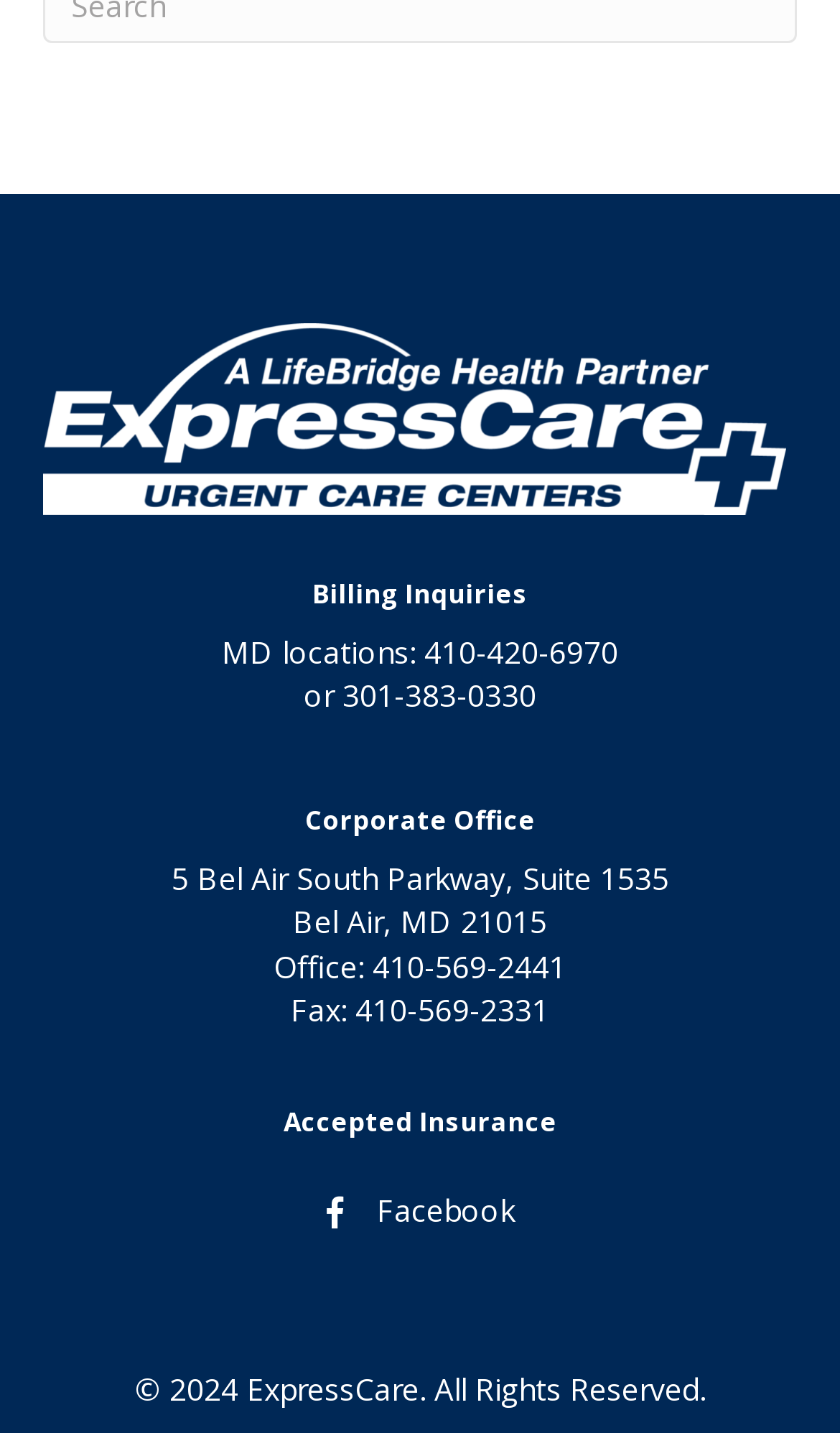Using the element description: "410-569-2441", determine the bounding box coordinates for the specified UI element. The coordinates should be four float numbers between 0 and 1, [left, top, right, bottom].

[0.444, 0.659, 0.674, 0.688]